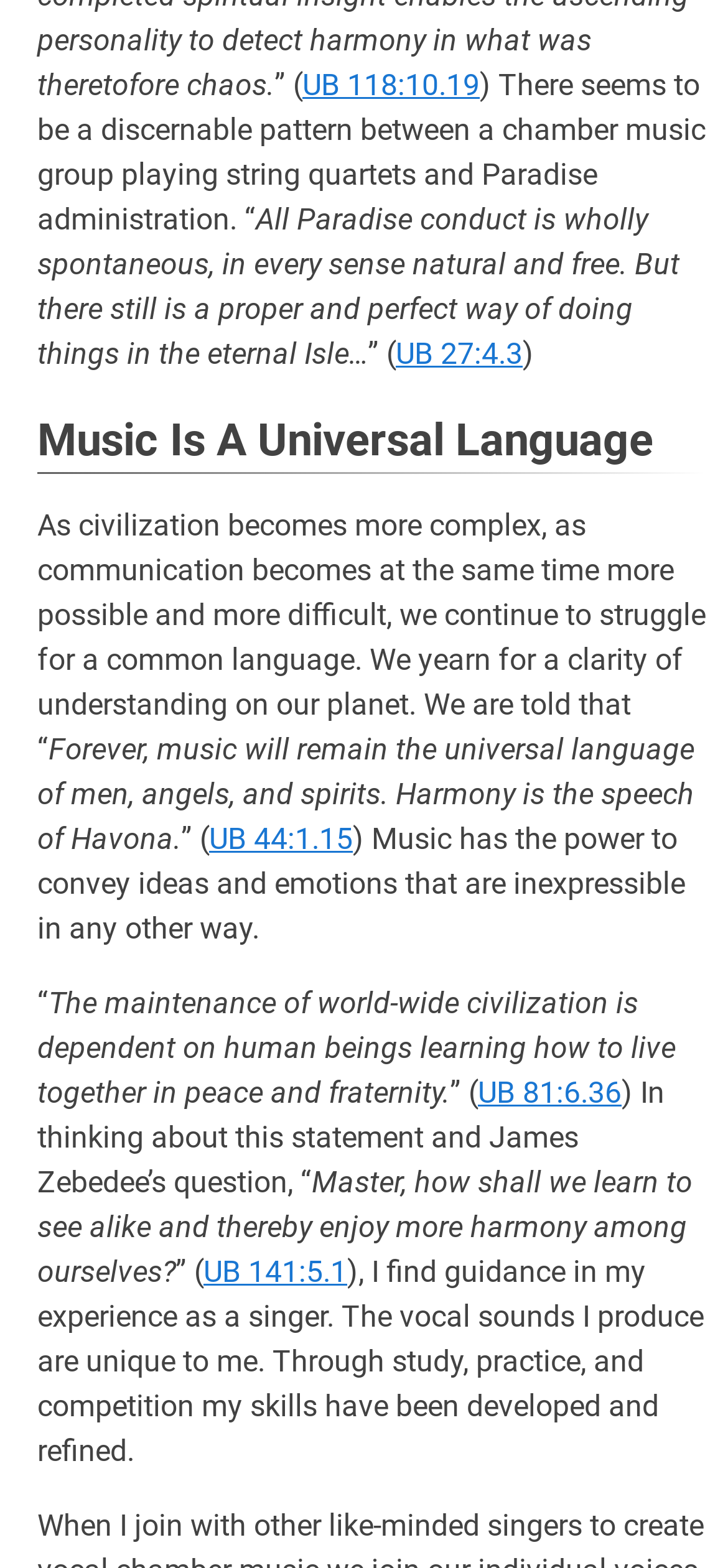What is the reference for the quote about harmony?
From the image, respond using a single word or phrase.

UB 44:1.15